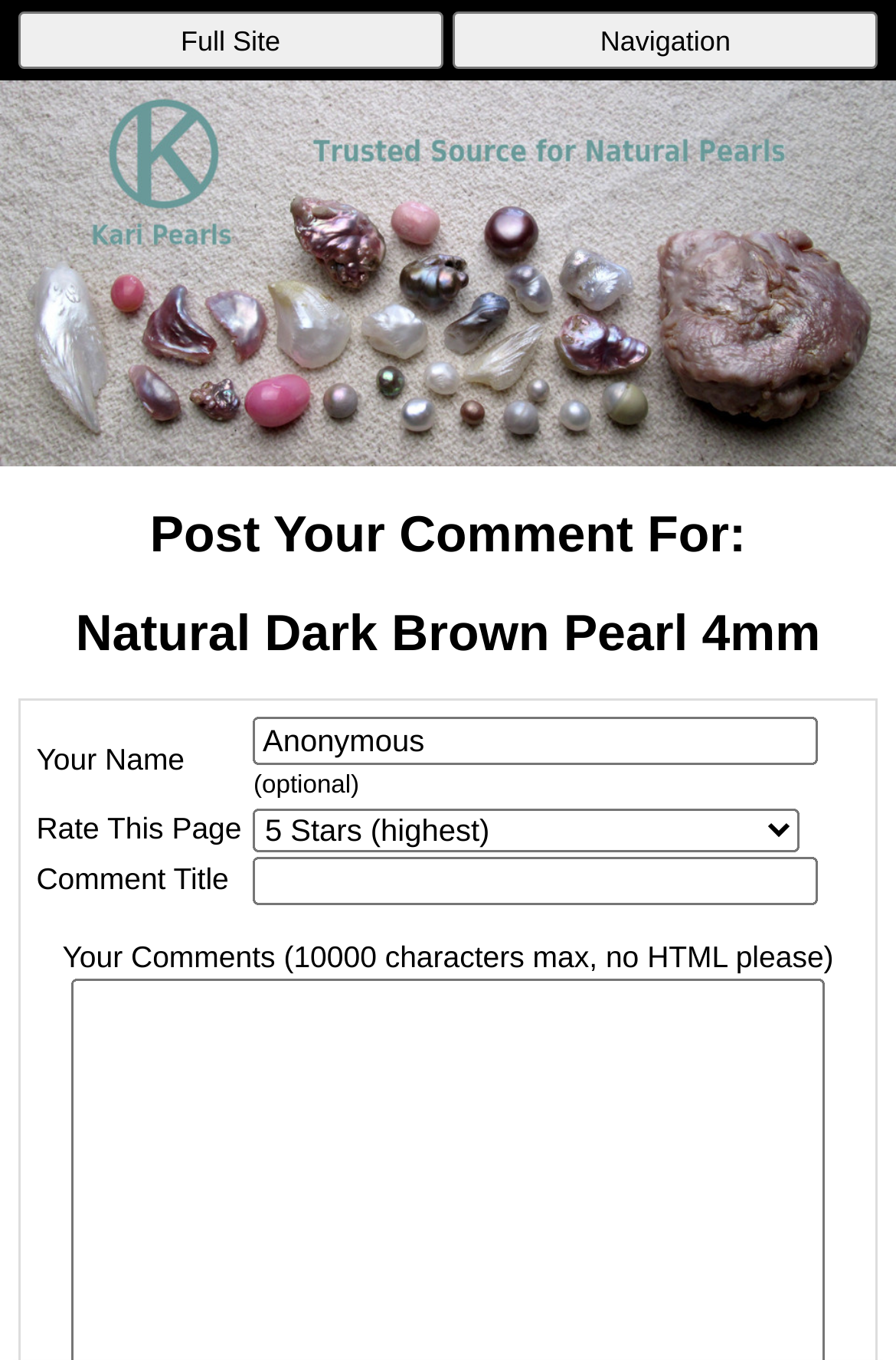Please give a succinct answer to the question in one word or phrase:
What is the purpose of this webpage?

Submit a comment